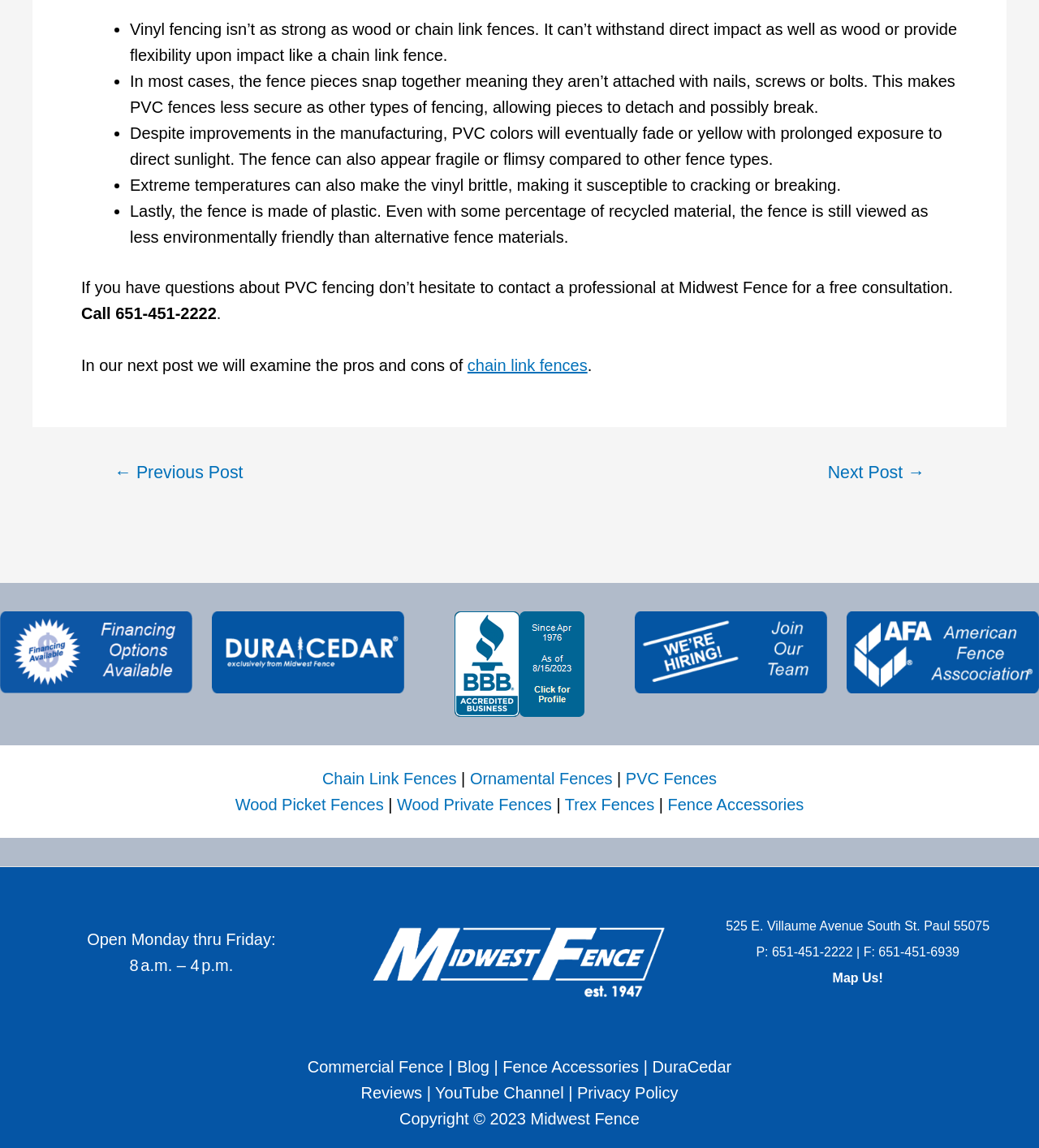What are the business hours of Midwest Fence?
Provide a detailed and extensive answer to the question.

The business hours are mentioned in the footer section of the webpage, which provides contact information for Midwest Fence.